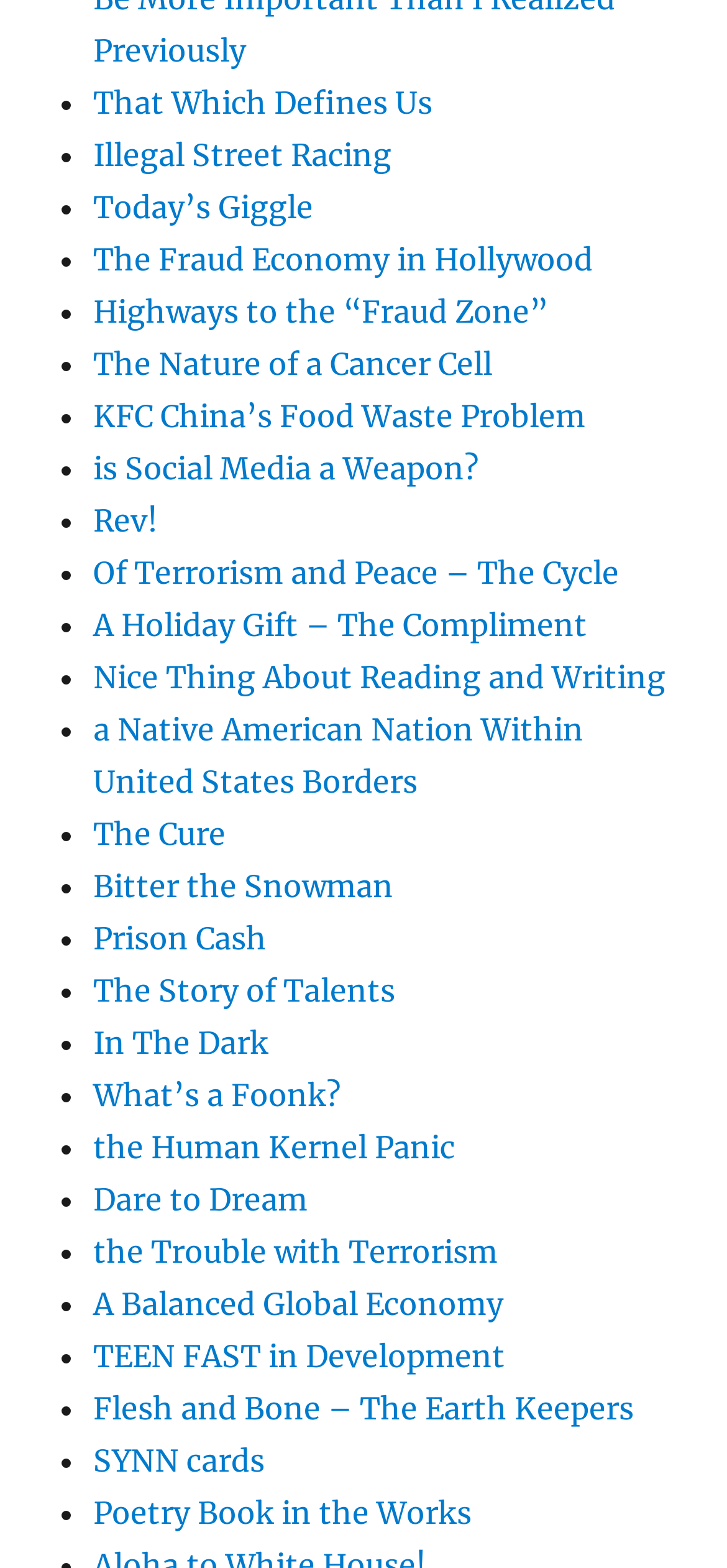Find the bounding box coordinates for the HTML element described in this sentence: "is Social Media a Weapon?". Provide the coordinates as four float numbers between 0 and 1, in the format [left, top, right, bottom].

[0.128, 0.287, 0.659, 0.31]